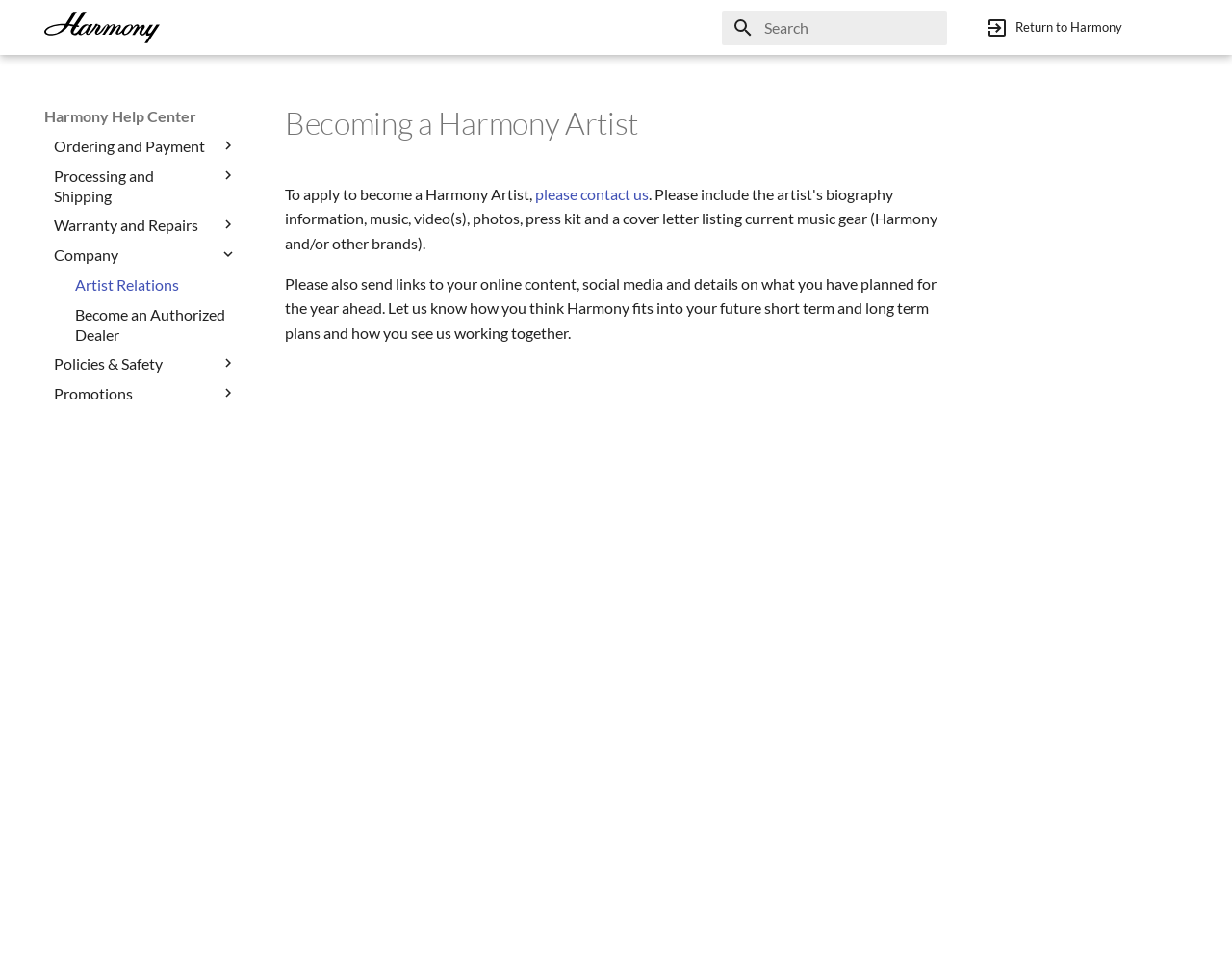Please reply to the following question using a single word or phrase: 
How many images are in the header section?

2